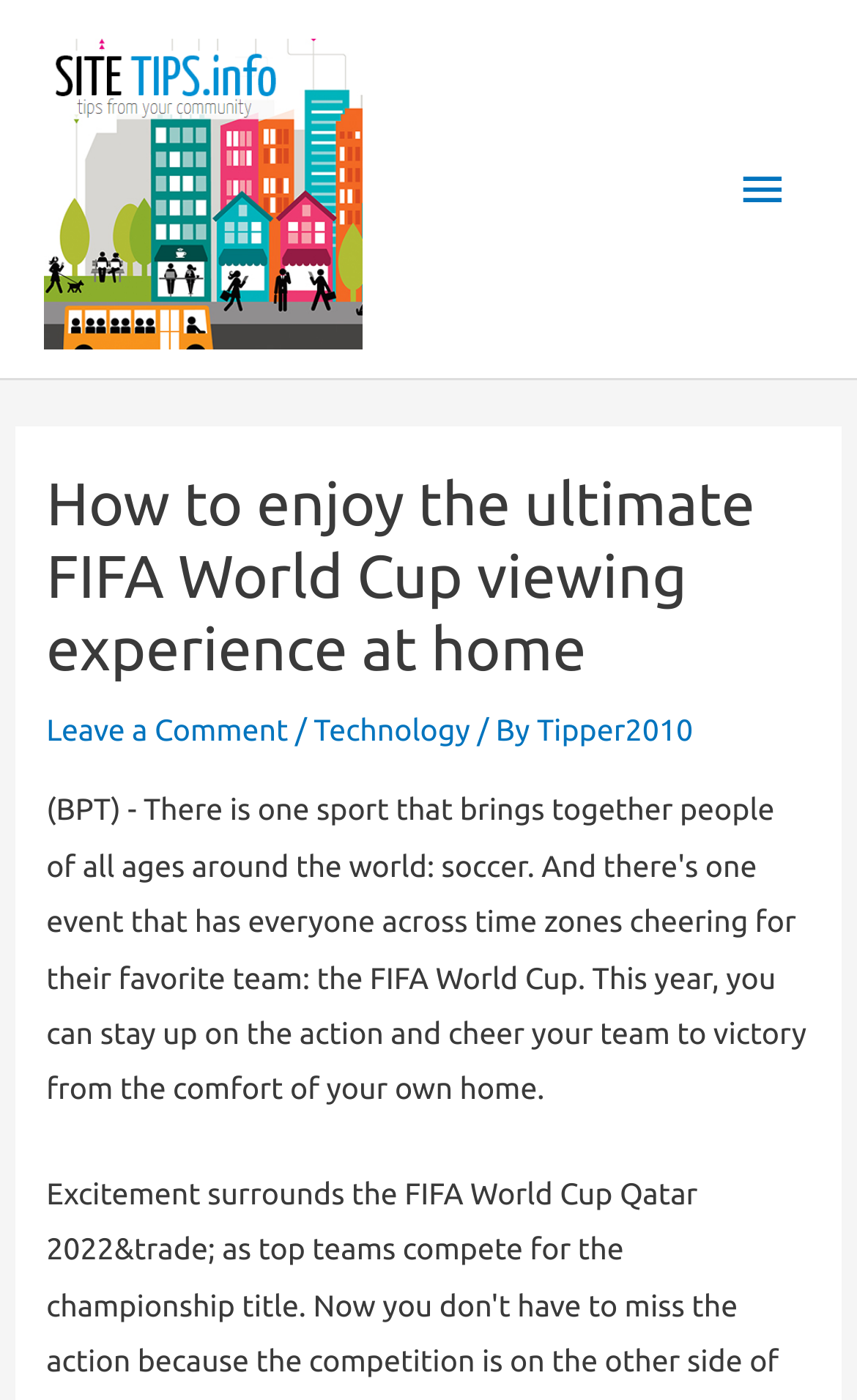Review the image closely and give a comprehensive answer to the question: Who is the author of the article?

The author of the article can be determined by looking at the link element with the text 'Tipper2010' in the header section of the webpage, which is likely to be the author's name or username.